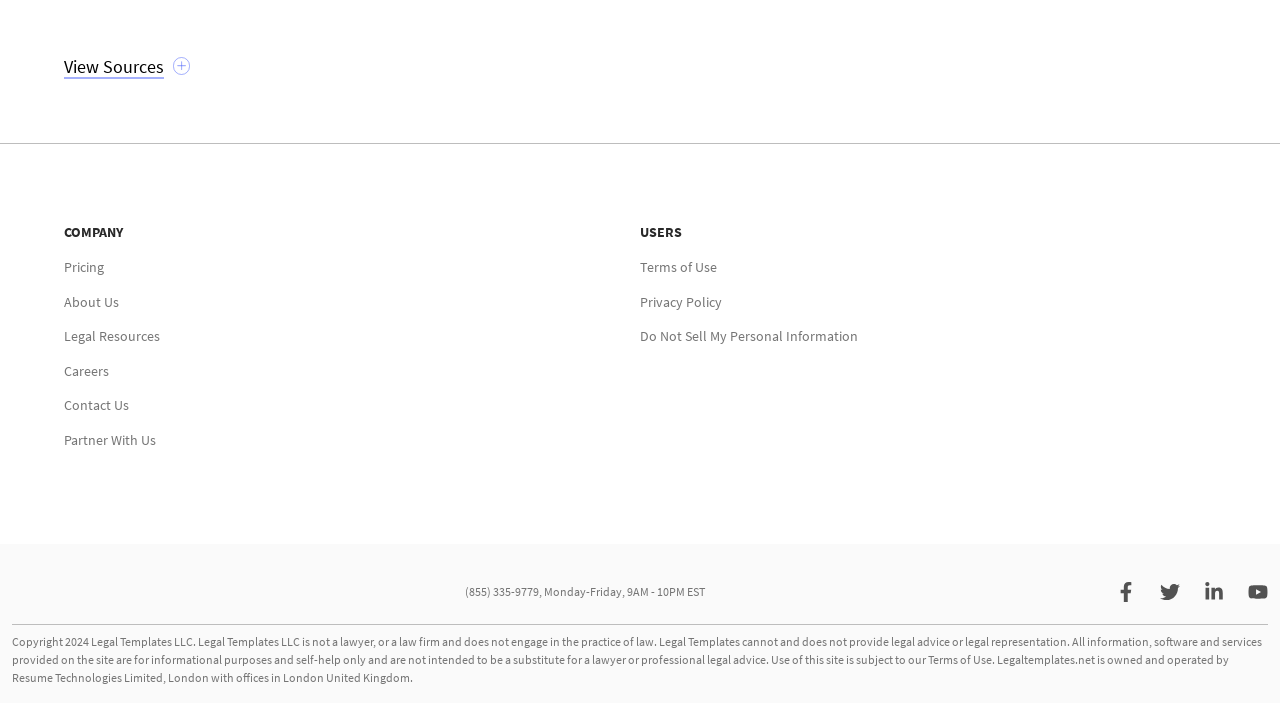Please indicate the bounding box coordinates of the element's region to be clicked to achieve the instruction: "Go to pricing page". Provide the coordinates as four float numbers between 0 and 1, i.e., [left, top, right, bottom].

[0.05, 0.367, 0.081, 0.393]